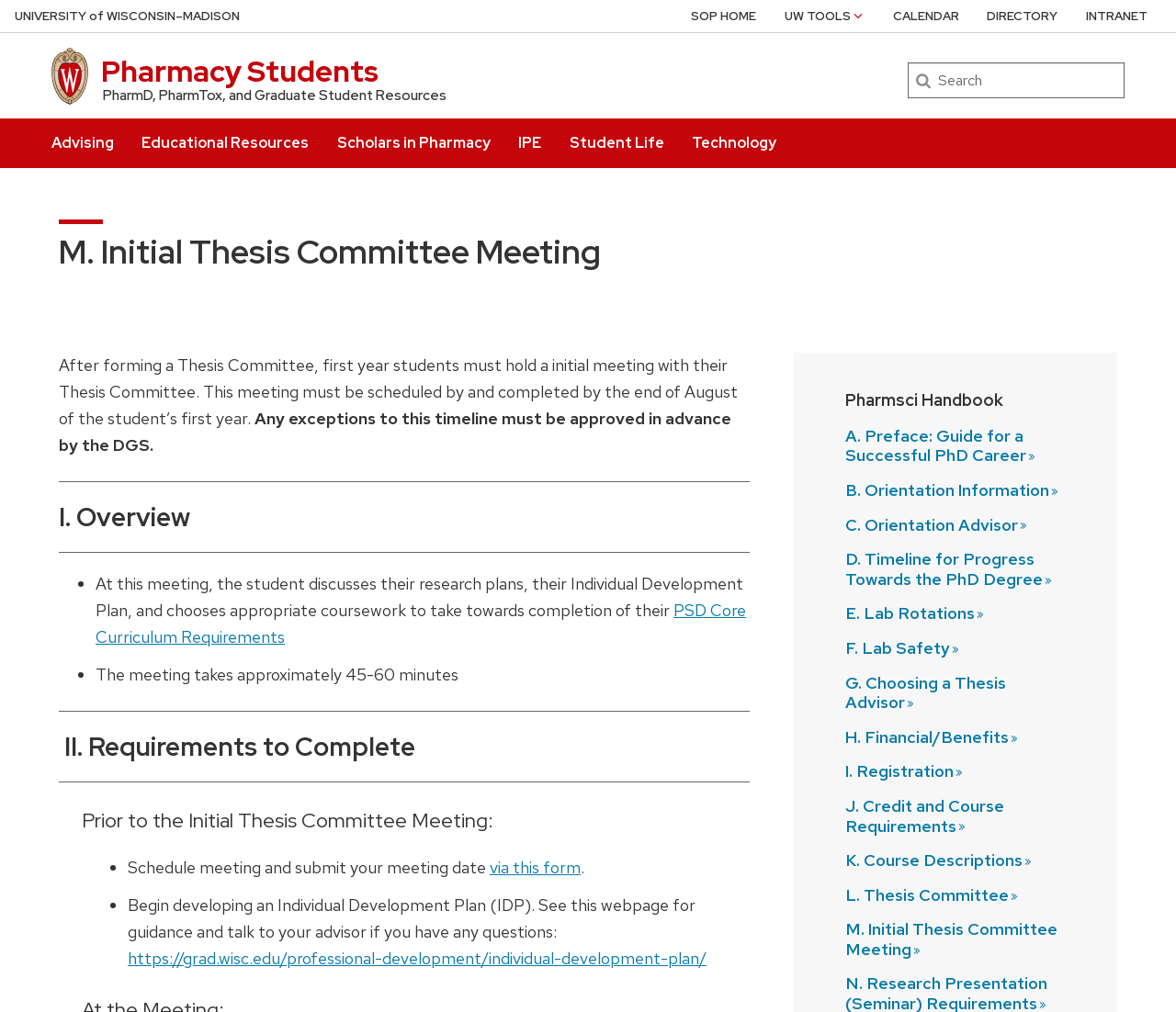Extract the bounding box of the UI element described as: "Pharmacy Students".

[0.086, 0.051, 0.322, 0.09]